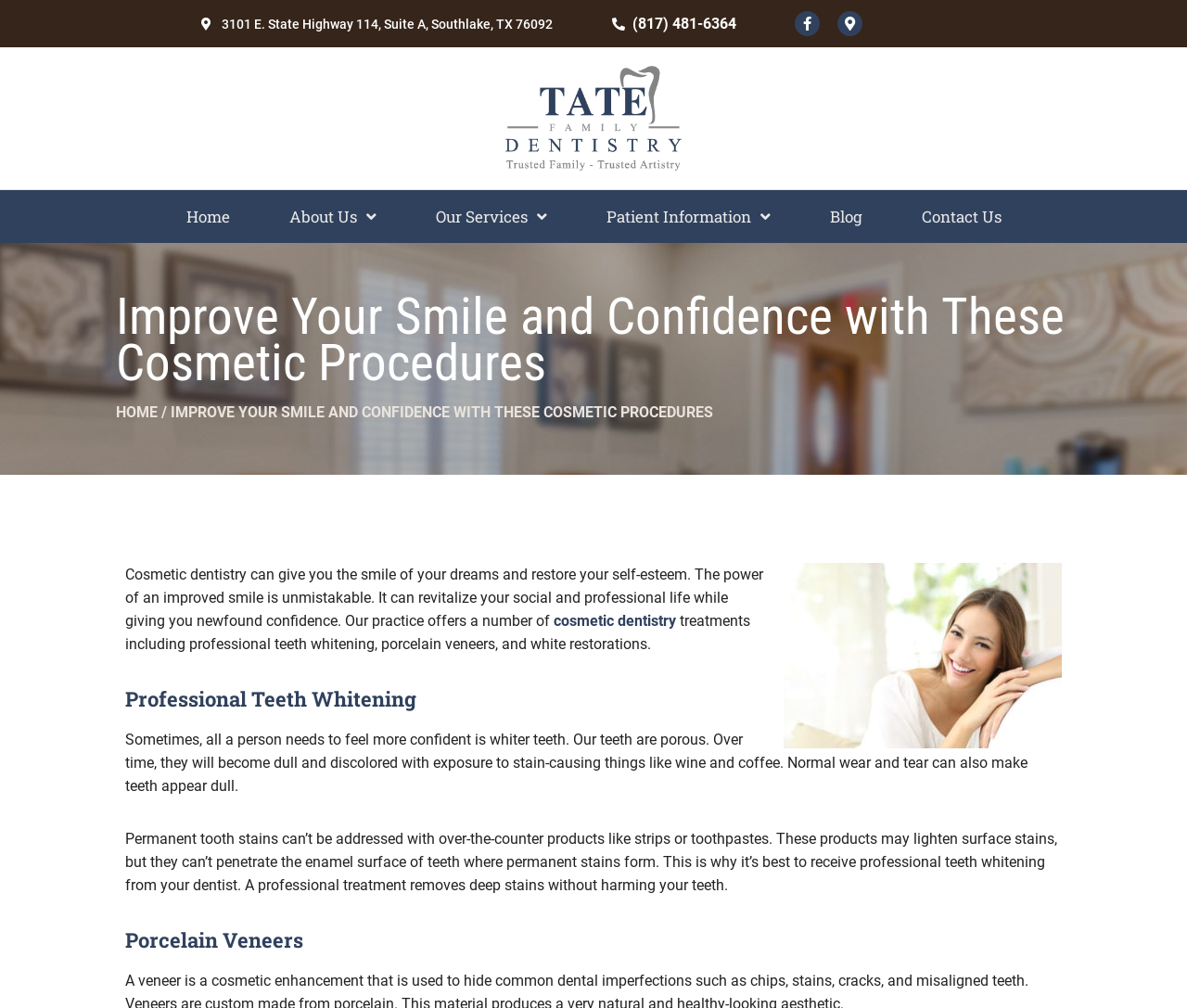Please find the bounding box coordinates of the section that needs to be clicked to achieve this instruction: "Visit Facebook page".

[0.67, 0.011, 0.691, 0.036]